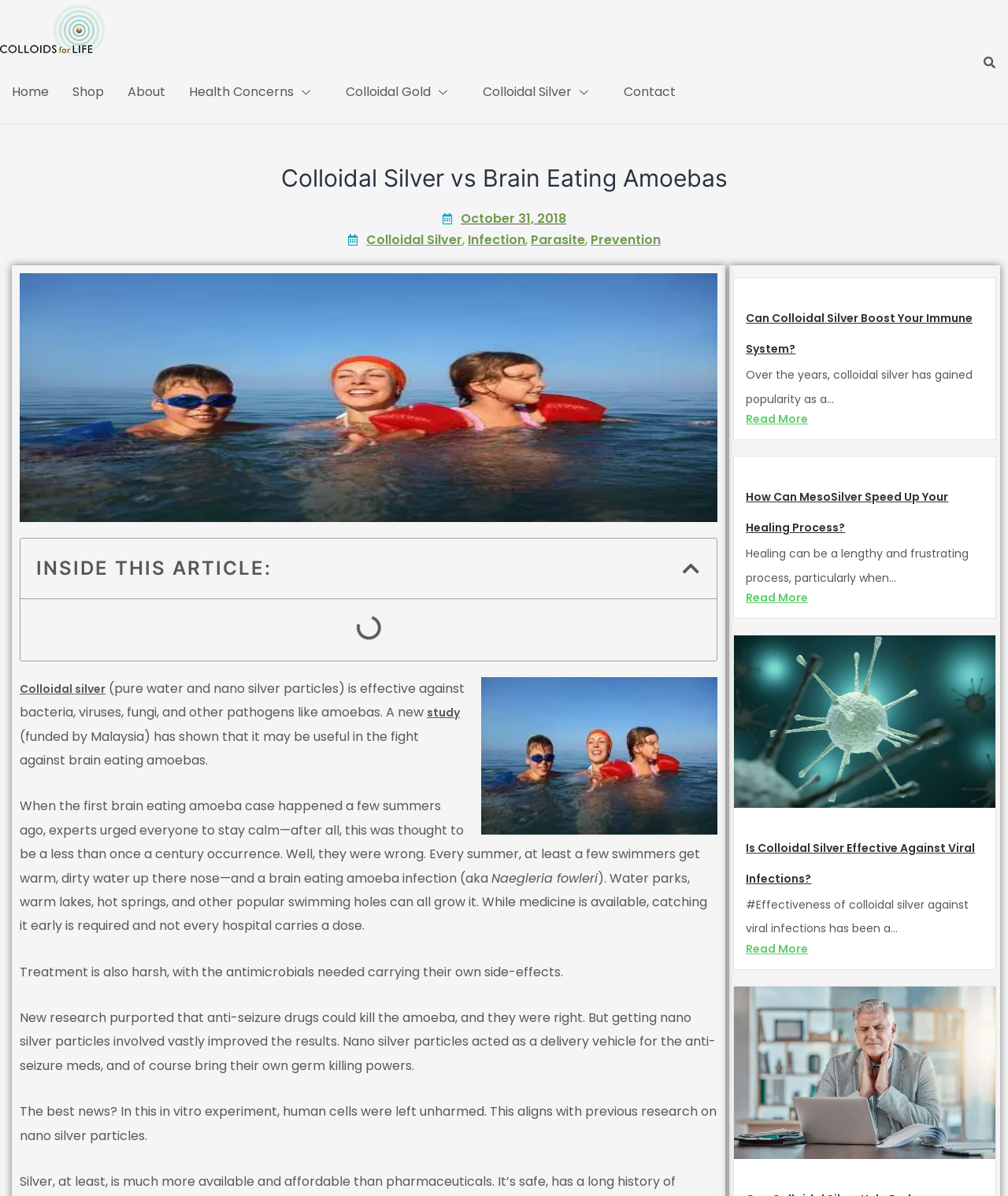Could you indicate the bounding box coordinates of the region to click in order to complete this instruction: "Click on the 'Read More' button".

[0.74, 0.344, 0.976, 0.358]